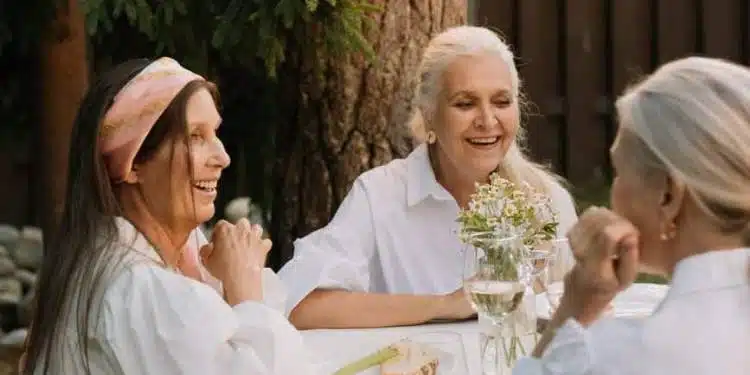Detail everything you observe in the image.

In a warm and inviting outdoor setting, three women are engaged in lively conversation, sharing smiles and laughter. They are dressed in light, casual white attire, suggesting a relaxed atmosphere. The woman on the left, with dark hair and a stylish headband, leans forward with an animated expression, while the middle woman, with gray hair, radiates joy, holding a small bouquet of flowers. The third woman, also with silver hair, rests her chin thoughtfully on her hand, clearly involved in the joyful exchange. A table adorned with a delicate floral arrangement and wine glasses enhances the scene, reflecting a peaceful gathering that emphasizes friendship and companionship. This image embodies the essence of connection and support among women, particularly focusing on the concept of creating a "family of choice" as a vital source of strength for those living without traditional family support.